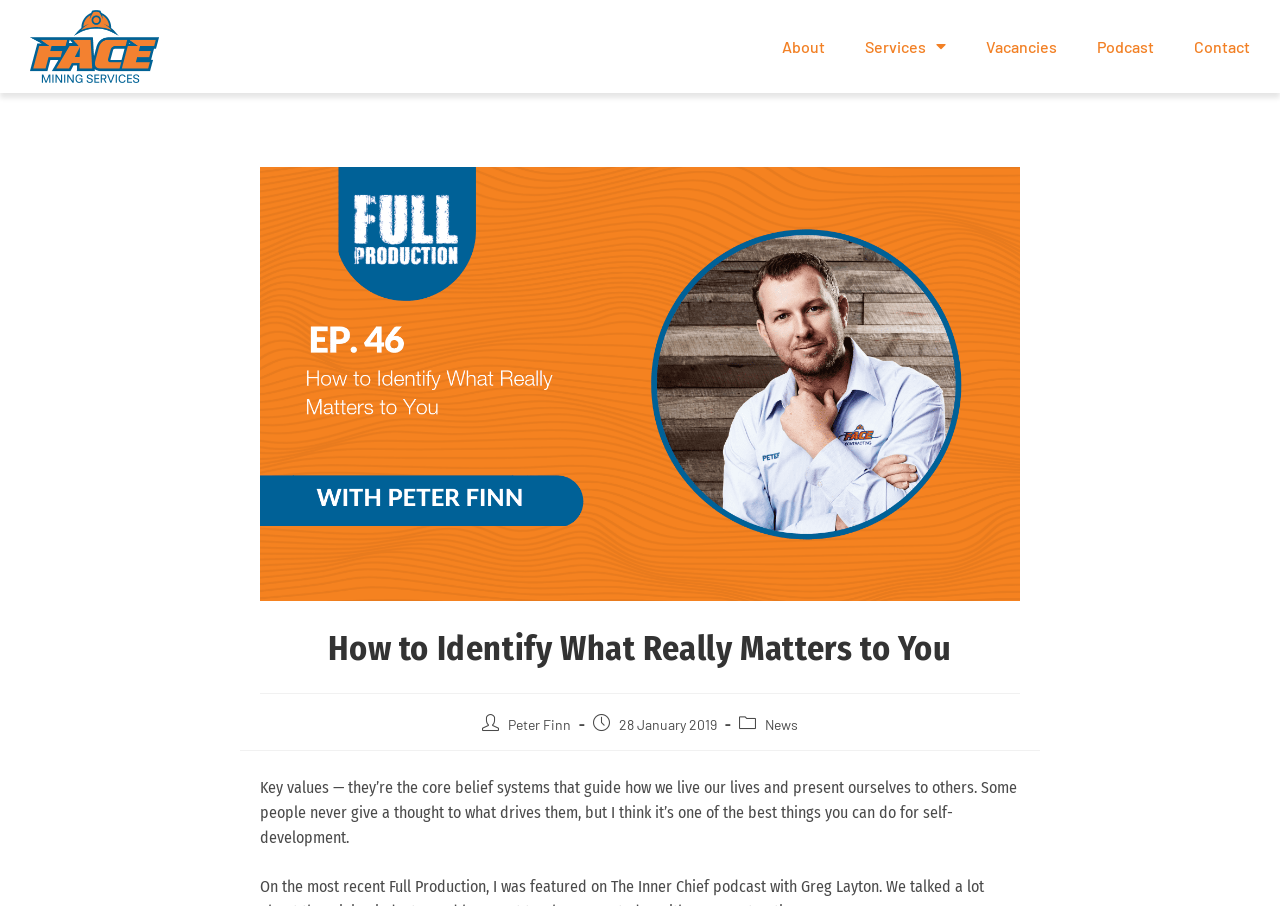Please study the image and answer the question comprehensively:
What is the category of the article?

I found the category by looking at the link element with the text 'News' which is located next to the publication date.